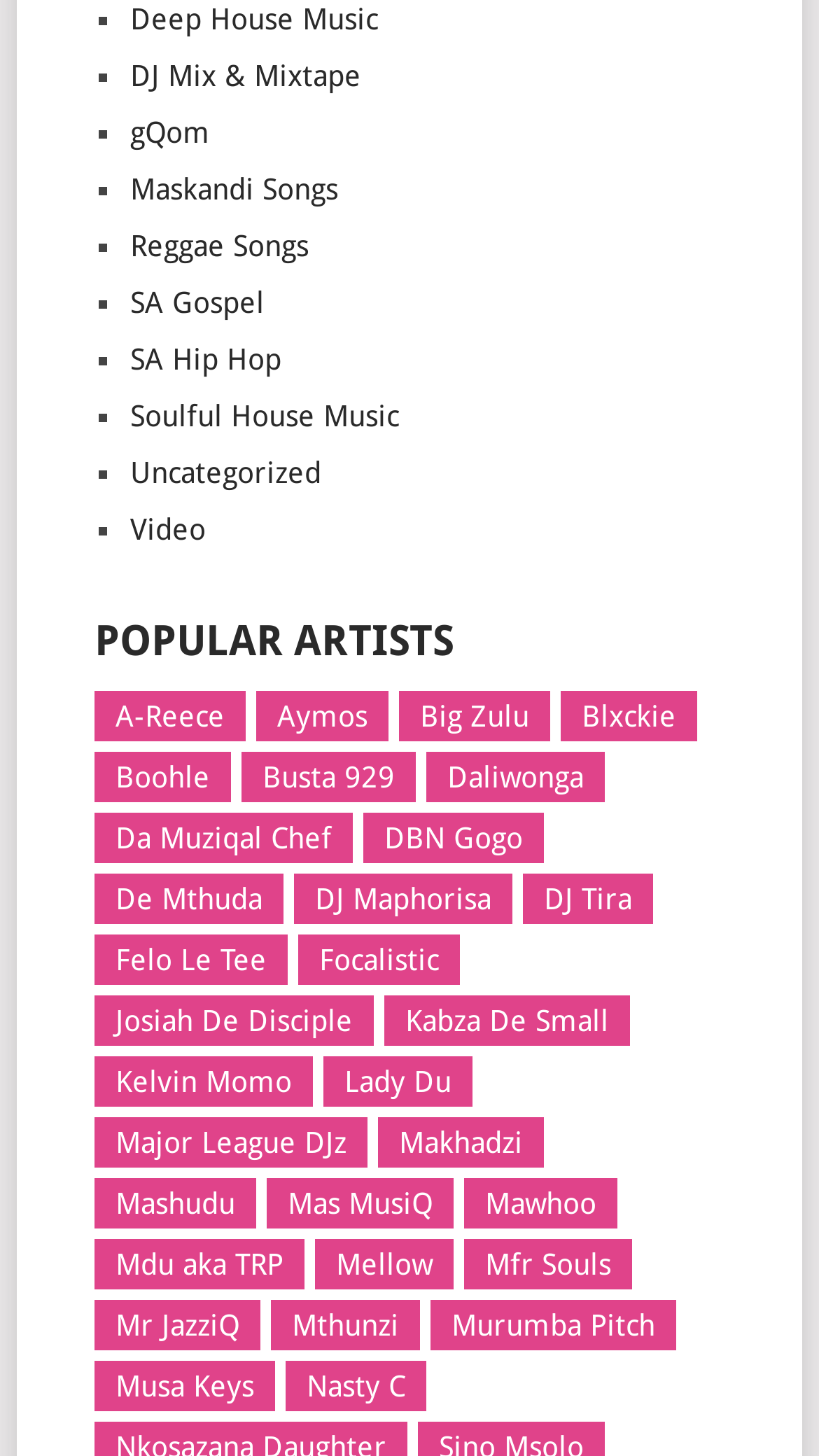Please find the bounding box for the following UI element description. Provide the coordinates in (top-left x, top-left y, bottom-right x, bottom-right y) format, with values between 0 and 1: Felo Le Tee

[0.115, 0.526, 0.351, 0.56]